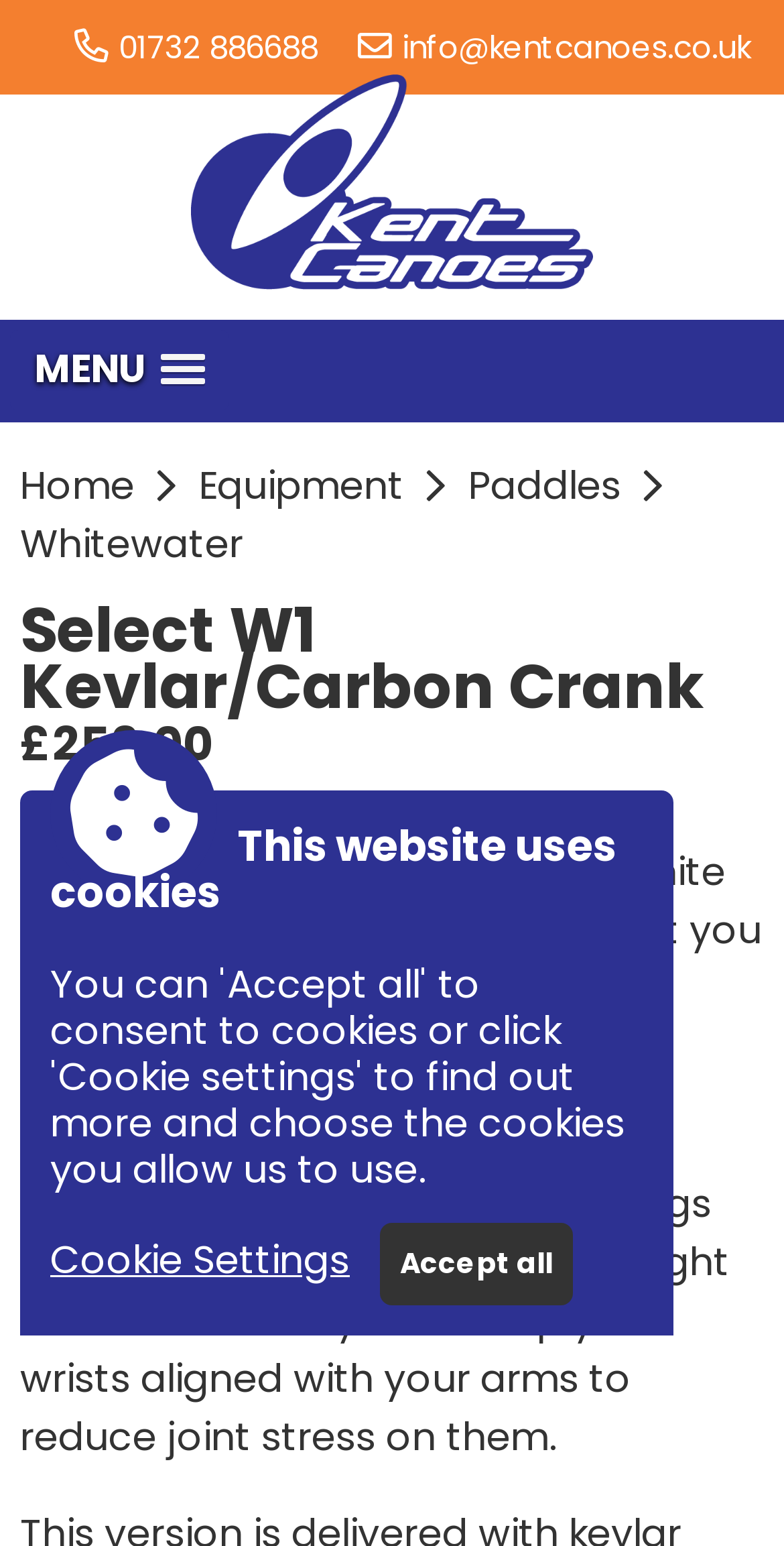Locate the bounding box coordinates of the element that needs to be clicked to carry out the instruction: "Select Paddles page". The coordinates should be given as four float numbers ranging from 0 to 1, i.e., [left, top, right, bottom].

[0.597, 0.297, 0.874, 0.332]